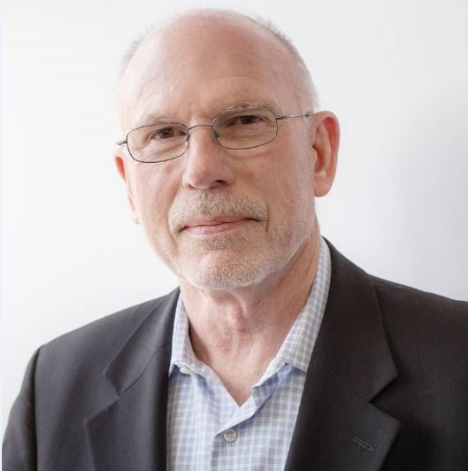What is the purpose of this image?
Look at the image and provide a short answer using one word or a phrase.

Highlighting testimonial